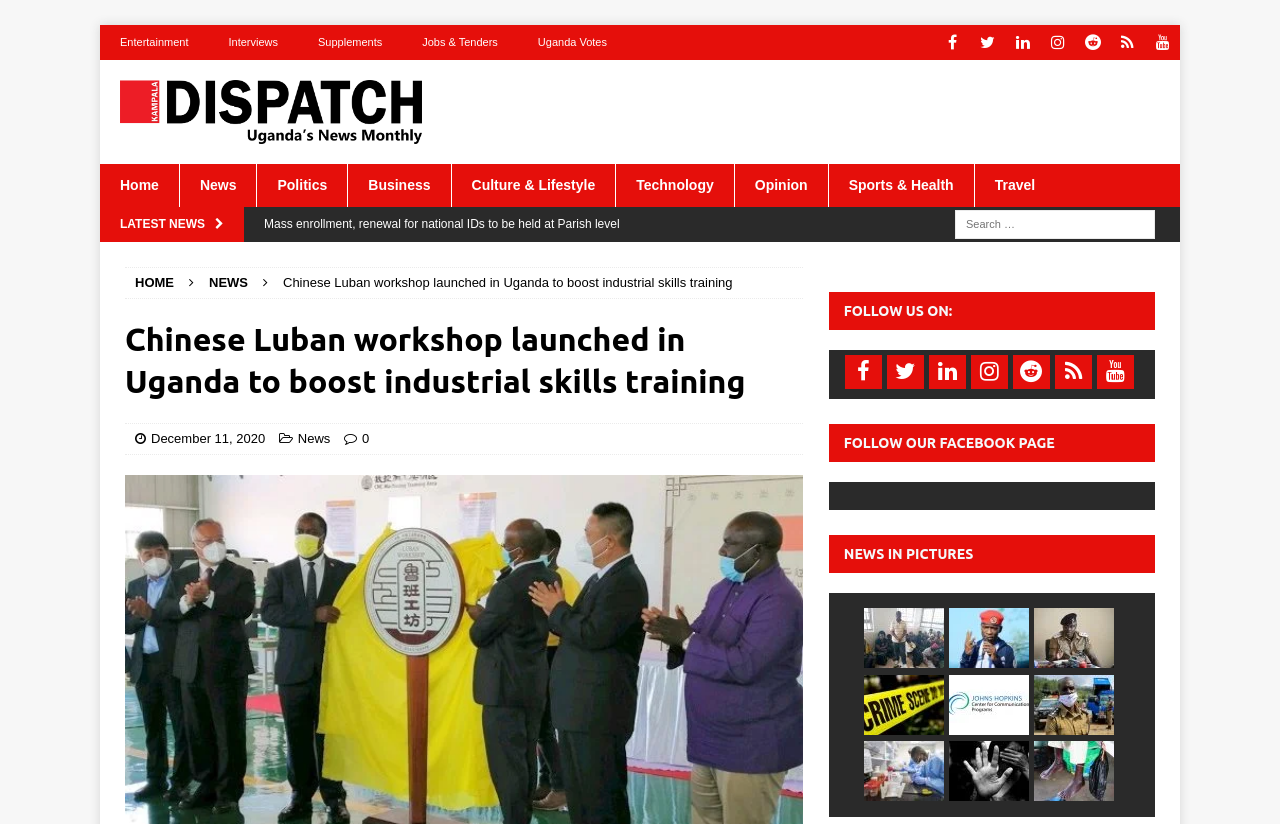Please specify the bounding box coordinates in the format (top-left x, top-left y, bottom-right x, bottom-right y), with values ranging from 0 to 1. Identify the bounding box for the UI component described as follows: Culture & Lifestyle

[0.352, 0.199, 0.481, 0.251]